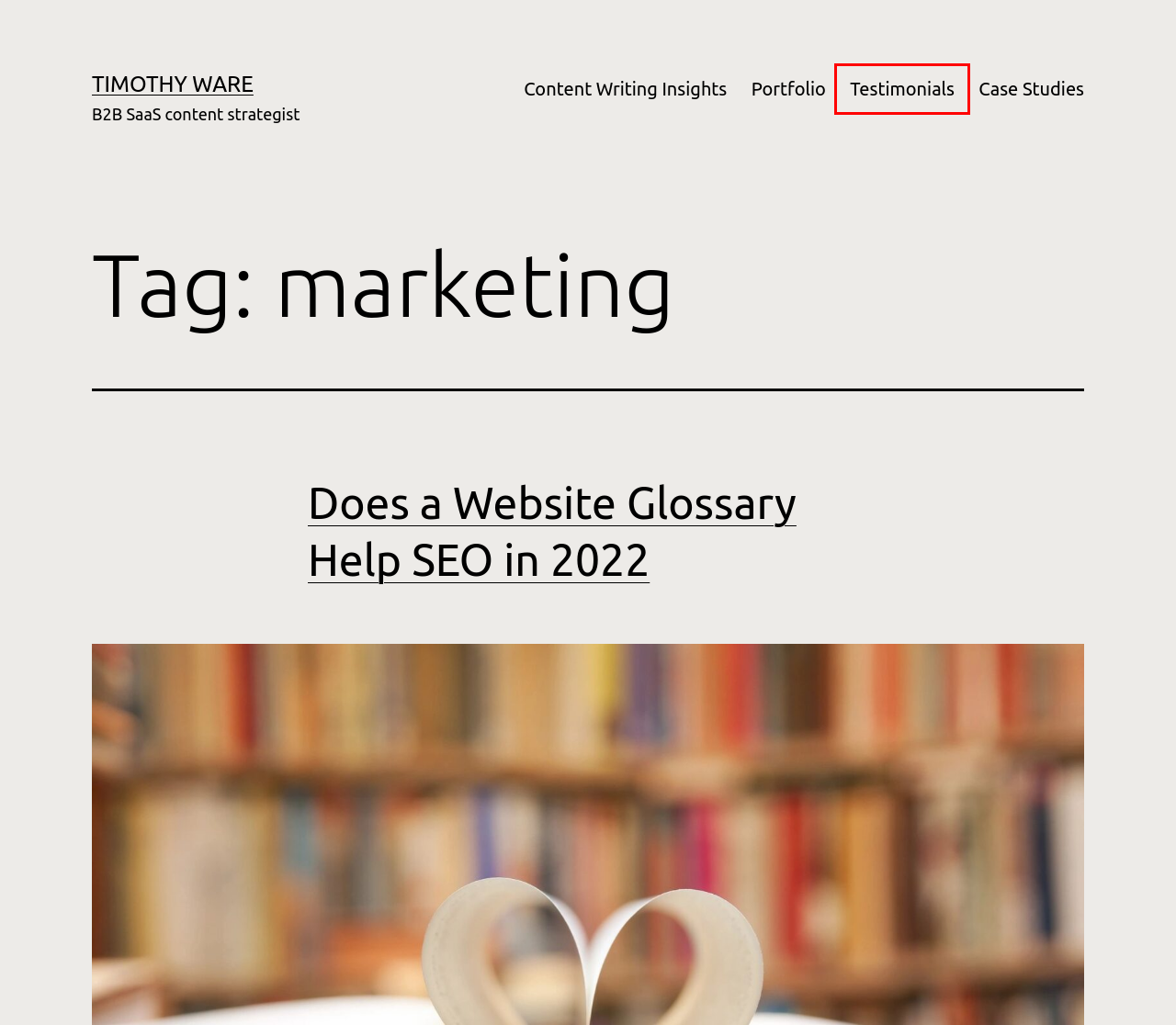Inspect the screenshot of a webpage with a red rectangle bounding box. Identify the webpage description that best corresponds to the new webpage after clicking the element inside the bounding box. Here are the candidates:
A. Testimonials - Timothy Ware
B. January 2022 - Timothy Ware
C. Portfolio - Timothy Ware
D. Does a Website Glossary Help SEO in 2022 - Timothy Ware
E. Case Studies - Timothy Ware
F. B2B SaaS Marketing Insights: Blog - Timothy Ware
G. Writing archives - Timothy Ware
H. B2B SaaS Copywriter - Timothy Ware

A